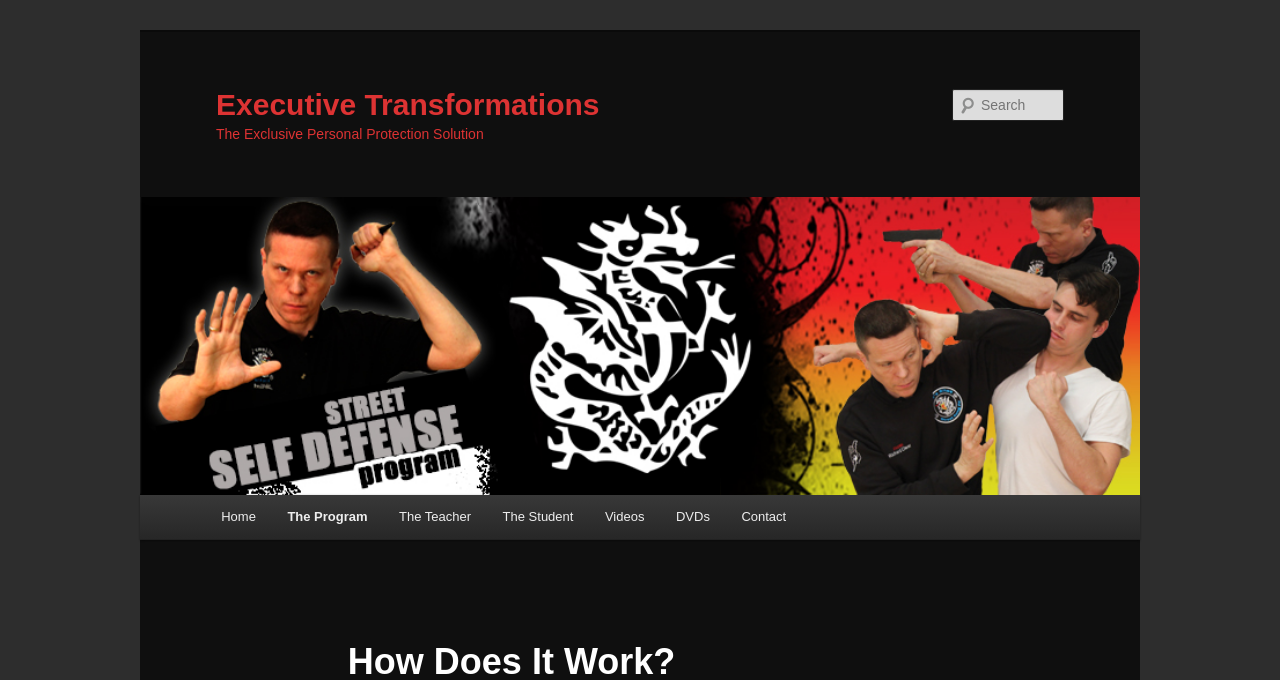Please indicate the bounding box coordinates of the element's region to be clicked to achieve the instruction: "click the Executive Transformations link". Provide the coordinates as four float numbers between 0 and 1, i.e., [left, top, right, bottom].

[0.169, 0.047, 0.62, 0.181]